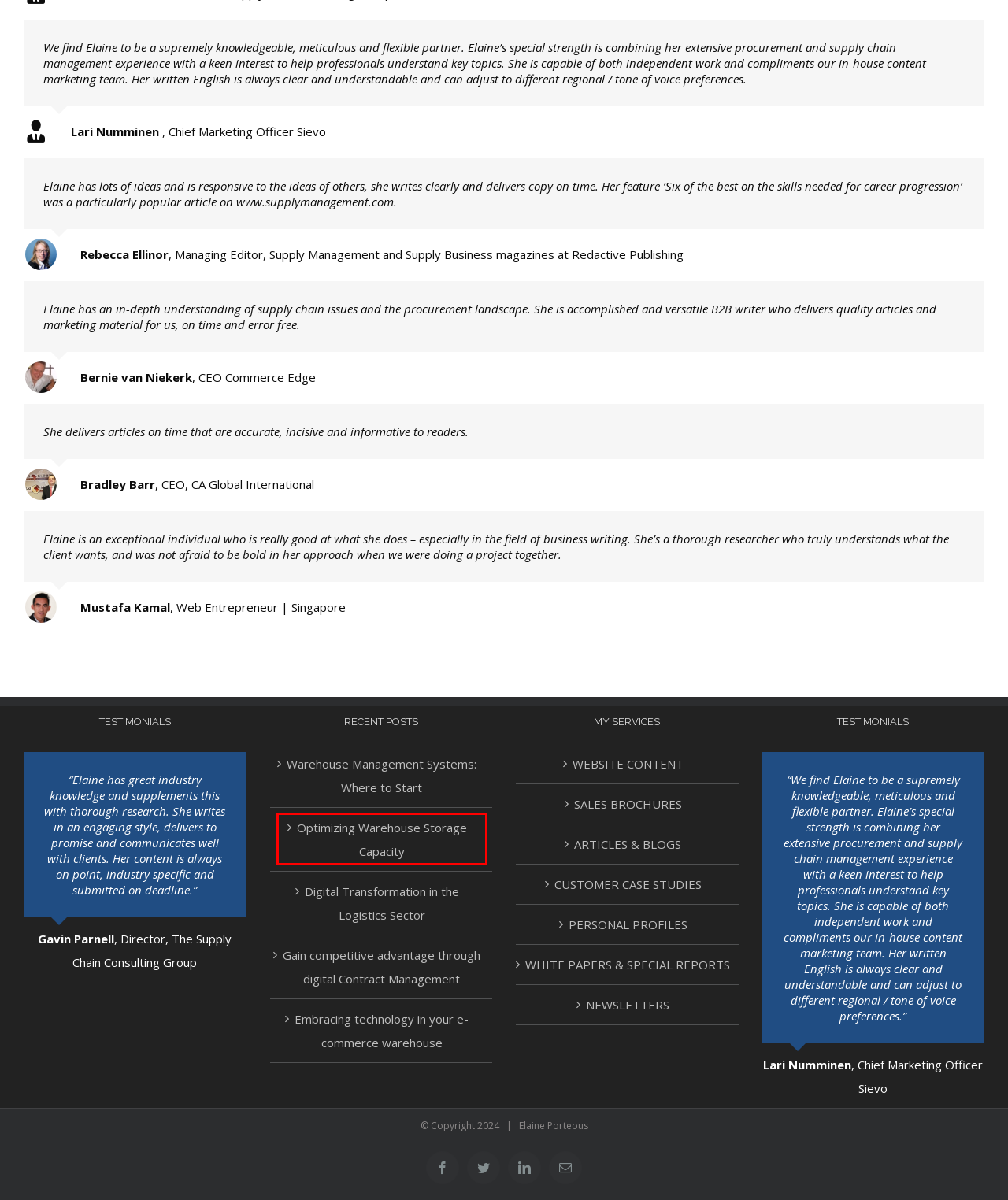Provided is a screenshot of a webpage with a red bounding box around an element. Select the most accurate webpage description for the page that appears after clicking the highlighted element. Here are the candidates:
A. Digital Transformation in the Logistics Sector - Elaine Porteous
B. Contact - Elaine Porteous
C. About Me - Elaine Porteous
D. Elaine Porteous, Supply Chain B2B writer
E. Warehouse Management Systems: Where to Start - Elaine Porteous
F. Optimizing Warehouse Storage Capacity - Elaine Porteous
G. Embracing technology in your e-commerce warehouse - Elaine Porteous
H. Gain competitive advantage through digital Contract Management - Elaine Porteous

F